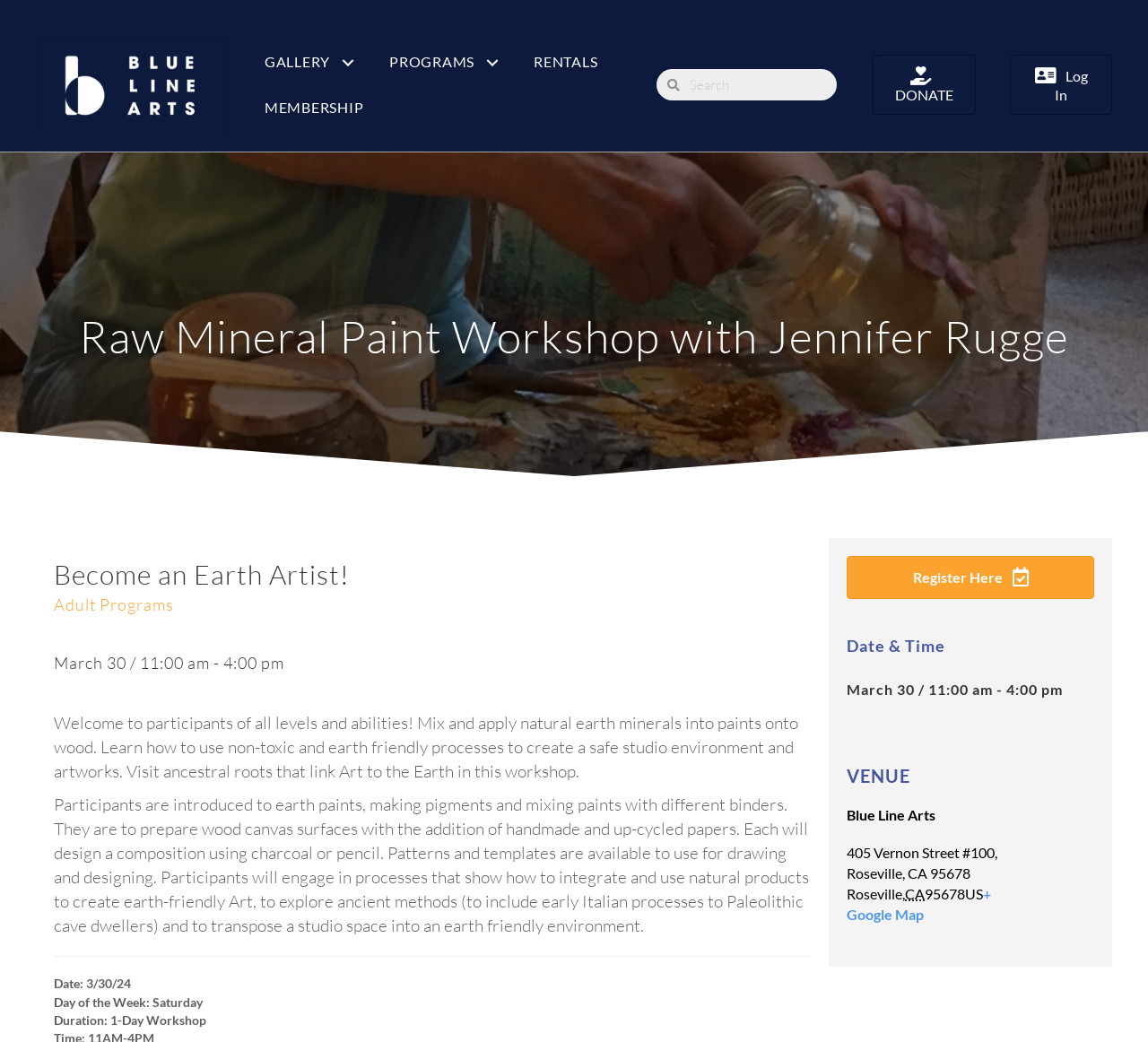Look at the image and write a detailed answer to the question: 
What is the name of the workshop?

The name of the workshop can be found in the heading element with the text 'Raw Mineral Paint Workshop with Jennifer Rugge'. This heading is located at the top of the webpage and is the main title of the workshop.